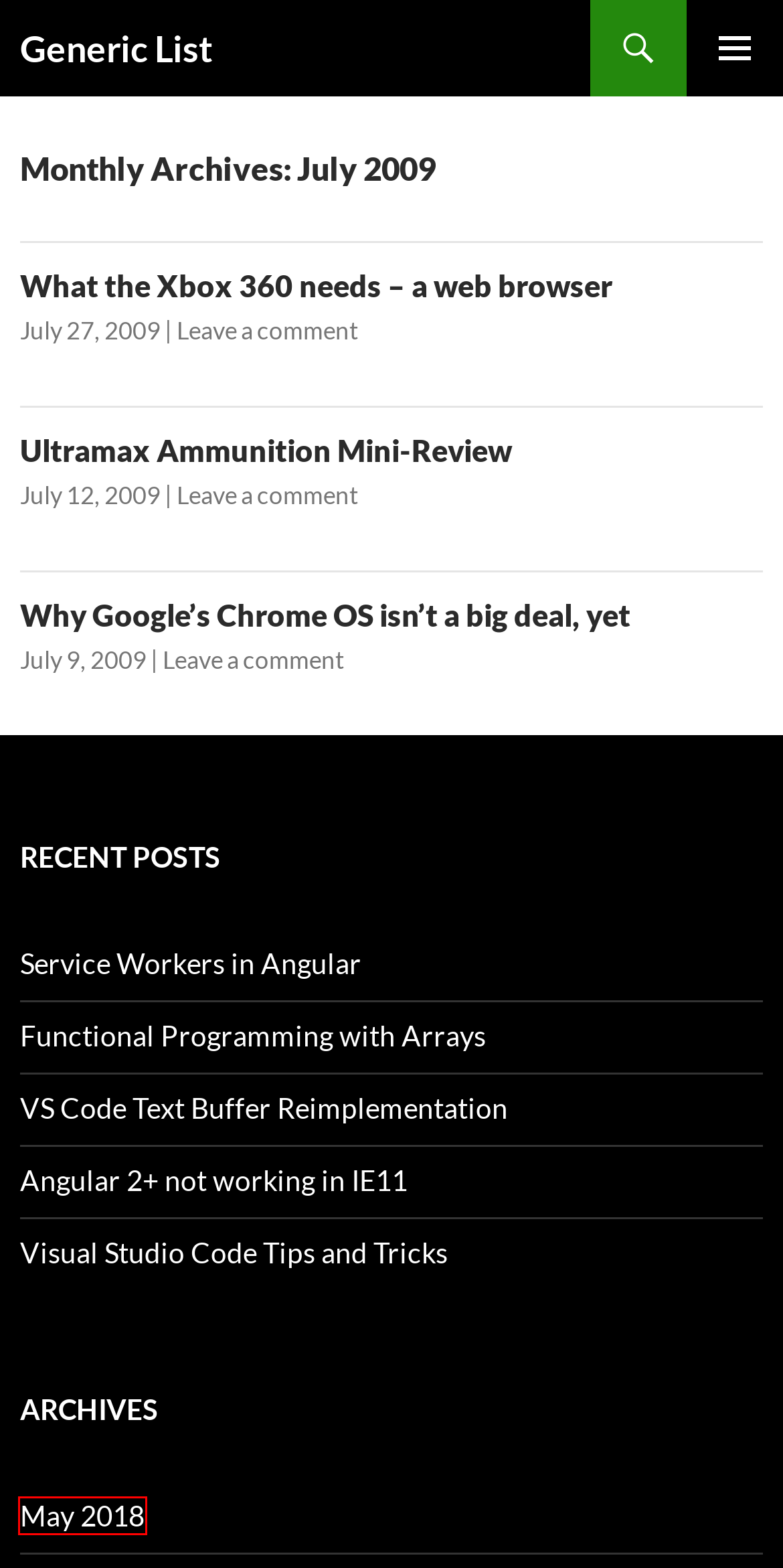Examine the screenshot of the webpage, which includes a red bounding box around an element. Choose the best matching webpage description for the page that will be displayed after clicking the element inside the red bounding box. Here are the candidates:
A. Visual Studio Code Tips and Tricks - Generic List
B. Functional Programming with Arrays - Generic List
C. May 2018 - Generic List
D. Why Google's Chrome OS isn't a big deal, yet - Generic List
E. Ultramax Ammunition Mini-Review - Generic List
F. VS Code Text Buffer Reimplementation - Generic List
G. What the Xbox 360 needs - a web browser - Generic List
H. Angular 2+ not working in IE11 - Generic List

C